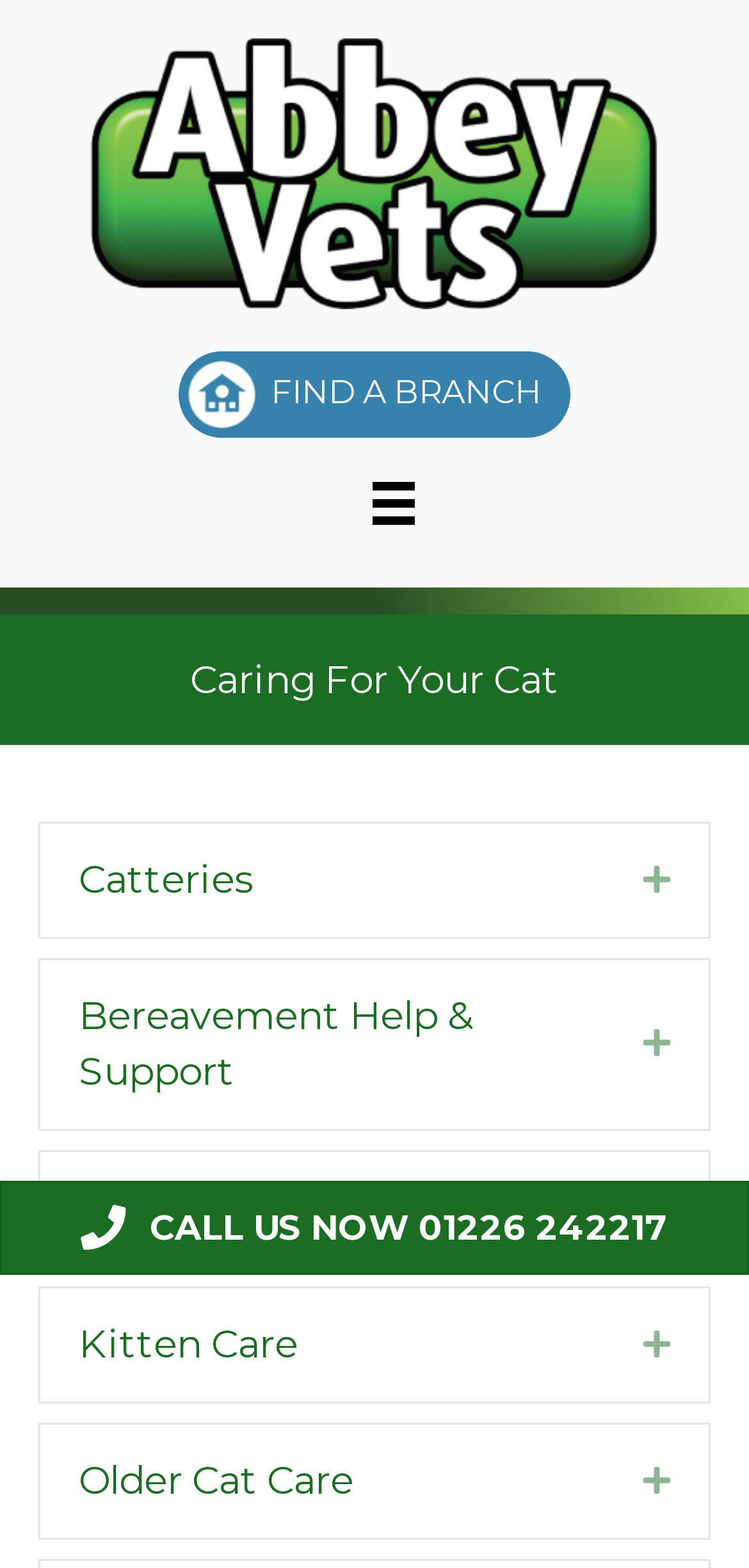Please find and generate the text of the main header of the webpage.

Caring For Your Cat